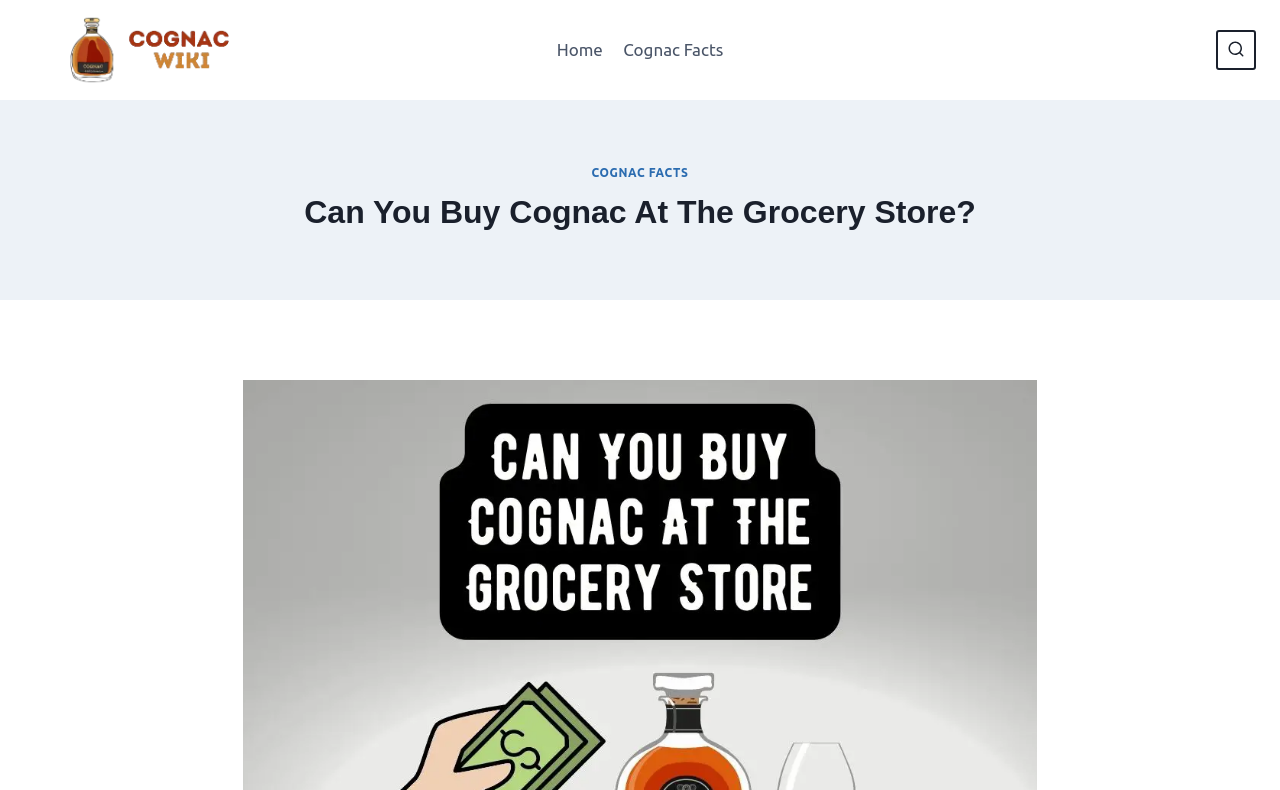What is the topic of the webpage?
Analyze the image and deliver a detailed answer to the question.

I inferred the topic of the webpage by reading the heading element with the text 'Can You Buy Cognac At The Grocery Store?', which suggests that the webpage is discussing the availability of Cognac at grocery stores.